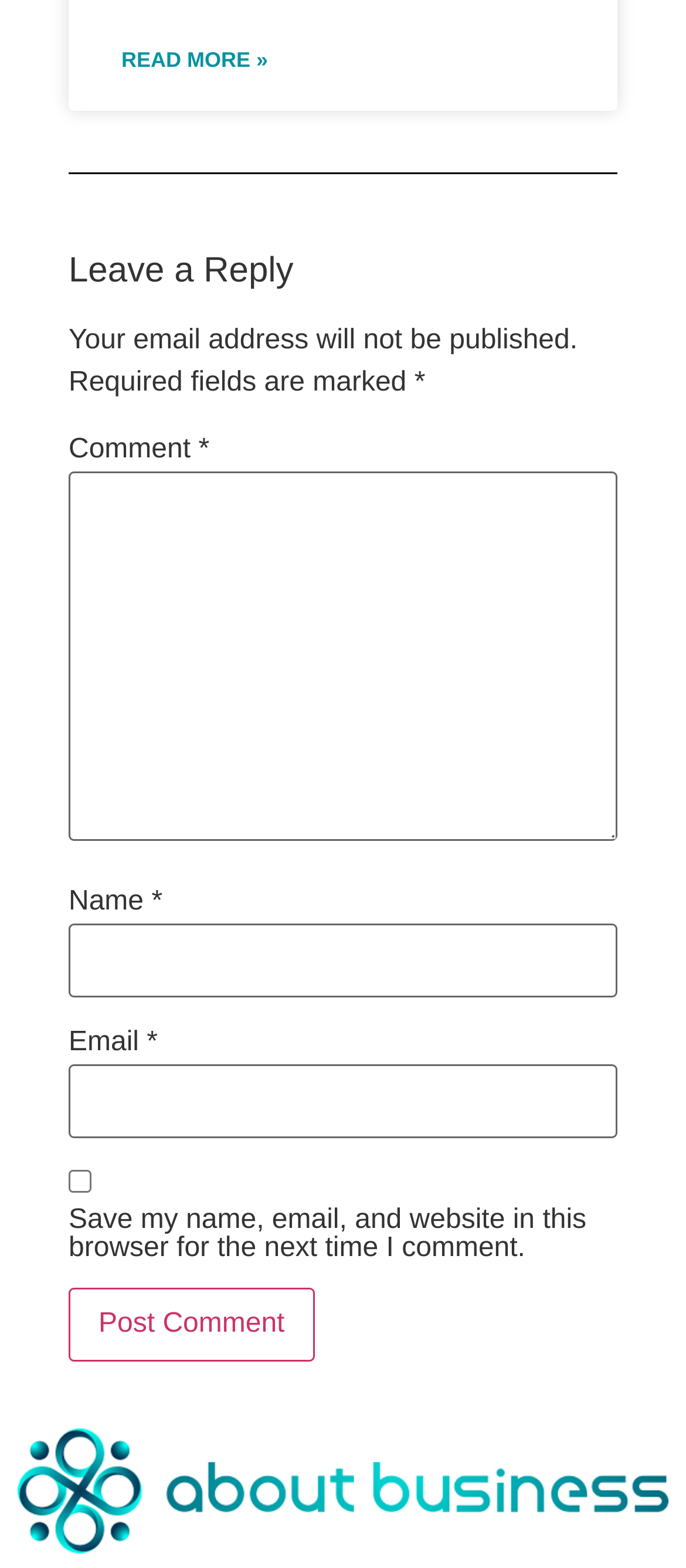Provide your answer in one word or a succinct phrase for the question: 
What is the text of the button at the bottom of the comment form?

Post Comment